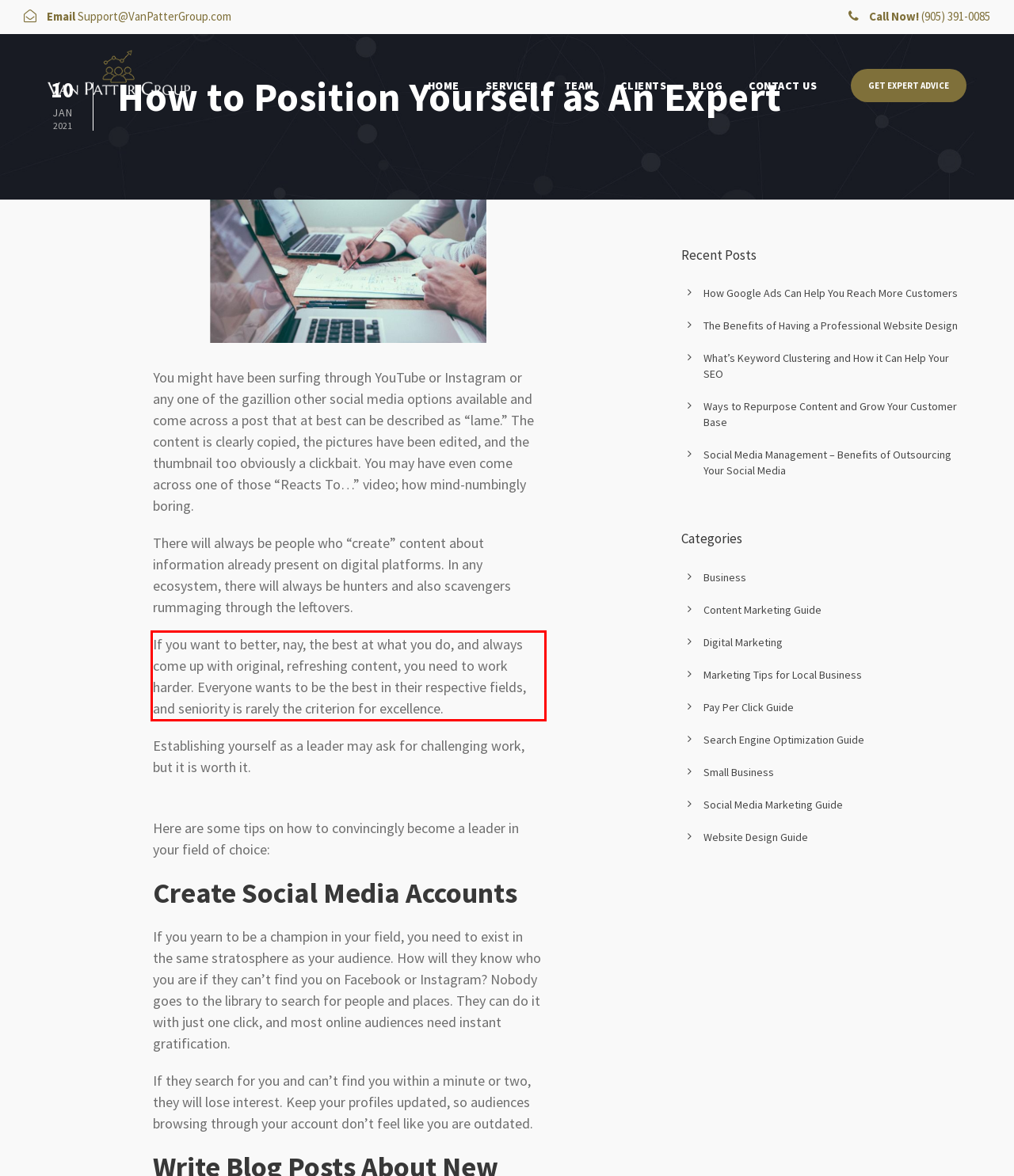You are given a screenshot showing a webpage with a red bounding box. Perform OCR to capture the text within the red bounding box.

If you want to better, nay, the best at what you do, and always come up with original, refreshing content, you need to work harder. Everyone wants to be the best in their respective fields, and seniority is rarely the criterion for excellence.